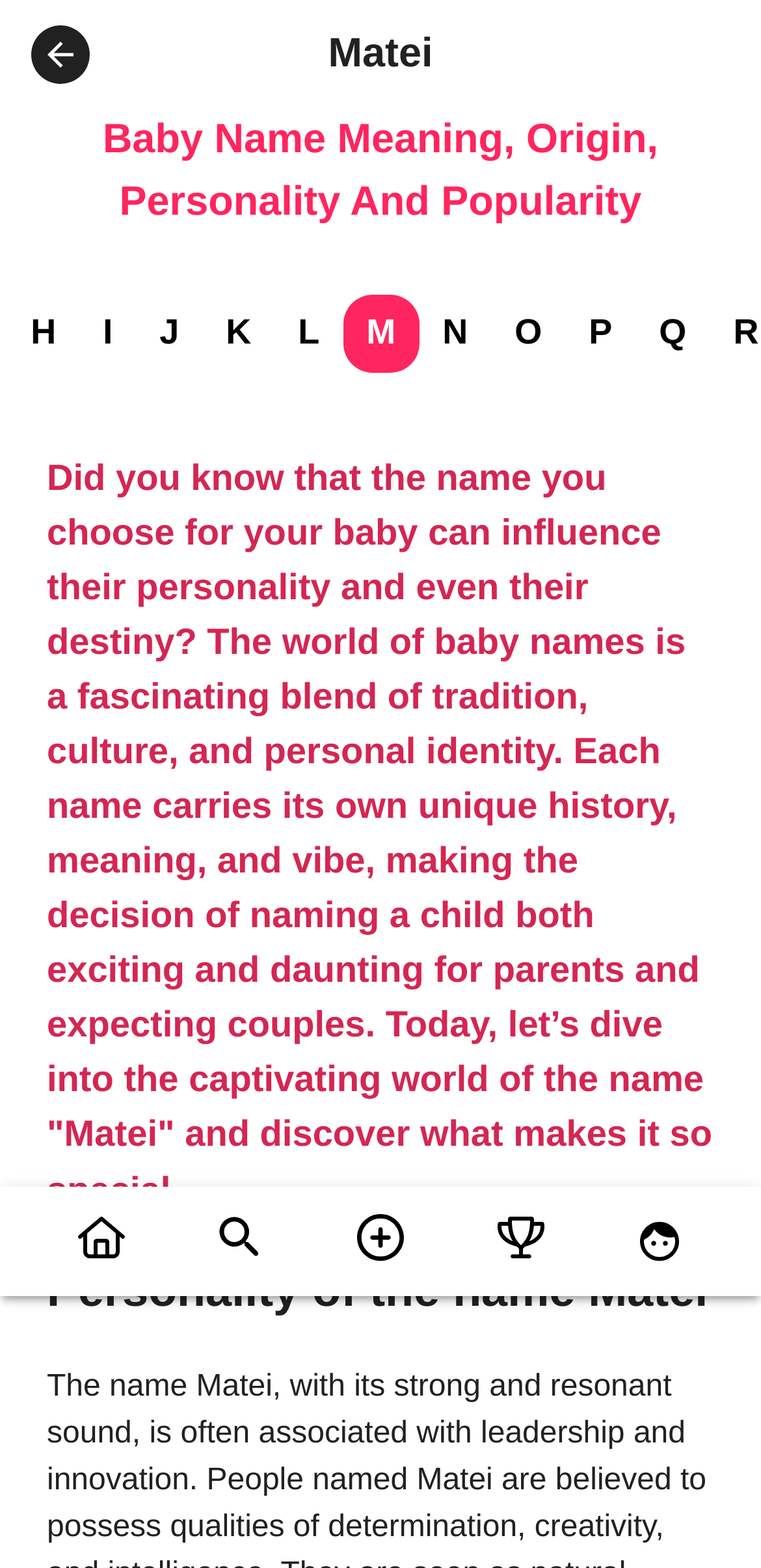What is the purpose of the 'Back' button?
Using the image as a reference, give a one-word or short phrase answer.

To go back